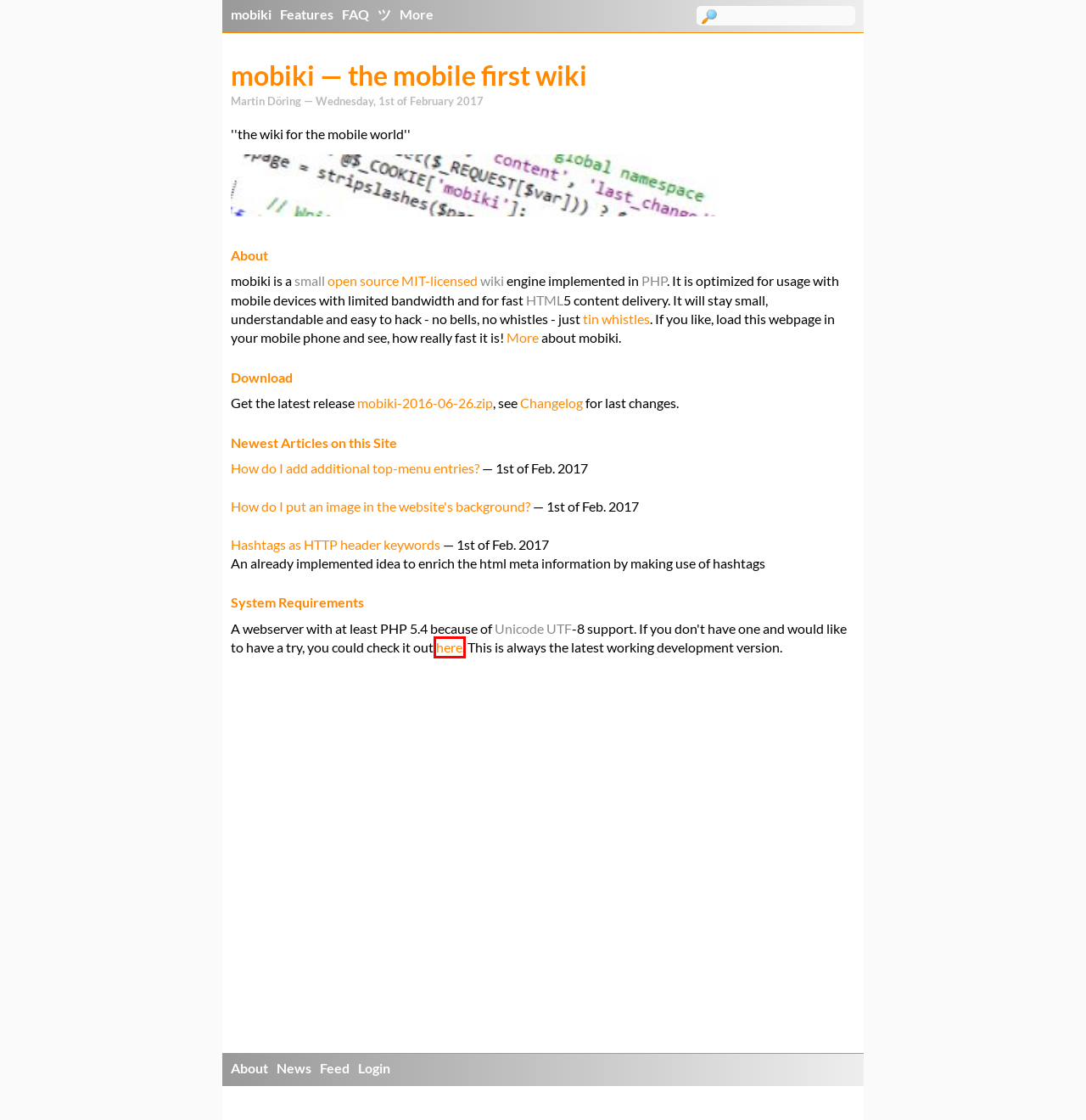Look at the screenshot of a webpage with a red bounding box and select the webpage description that best corresponds to the new page after clicking the element in the red box. Here are the options:
A. Pages tagged with "#wiki"
B. mobiki test installation
C. Pages tagged with "#UTF"
D. Features
E. Pages tagged with "#HTML"
F. Pages tagged with "#small"
G. Pages tagged with "#PHP"
H. Changelog

B